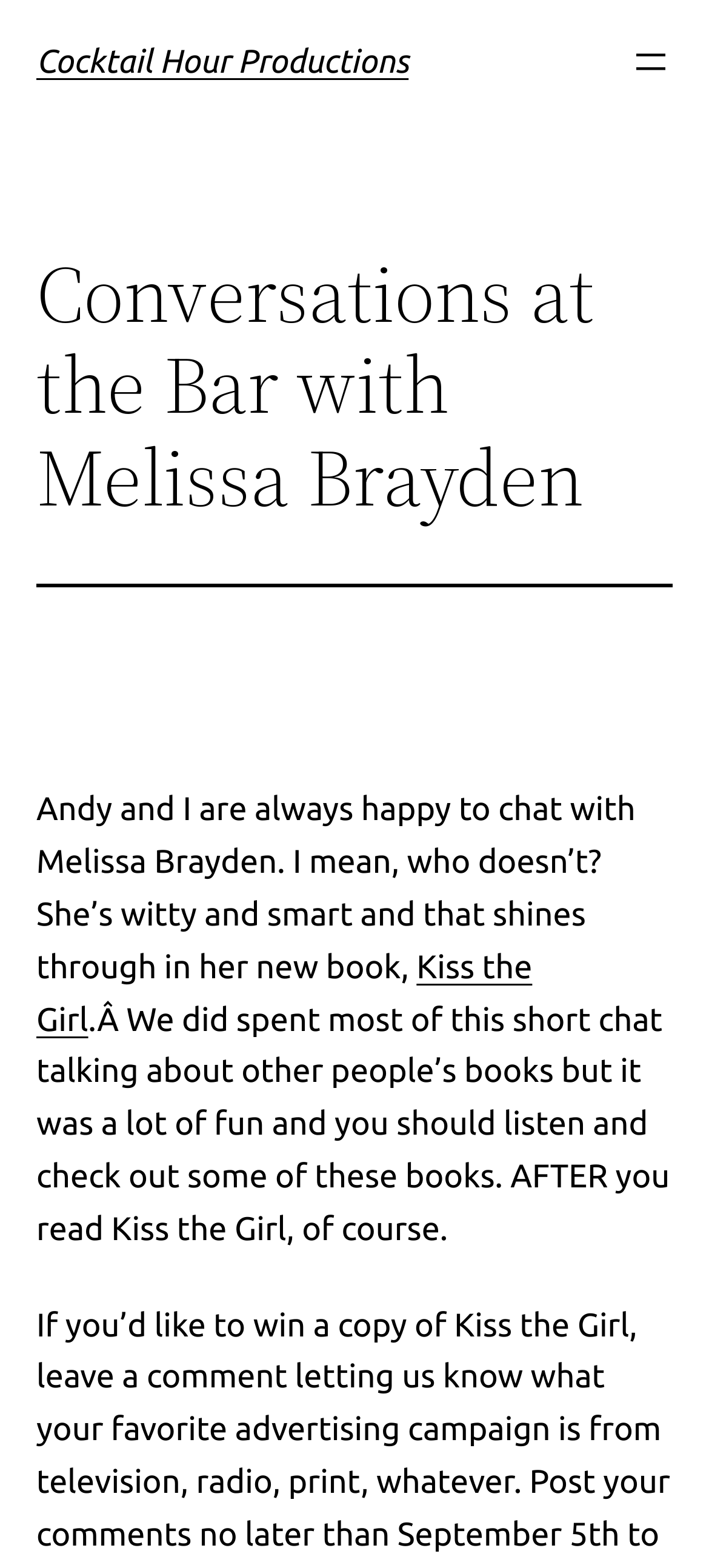What is the name of the production company?
Ensure your answer is thorough and detailed.

I found the answer by looking at the top-left corner of the webpage, where I saw a heading element with the text 'Cocktail Hour Productions'. This is likely the name of the production company.